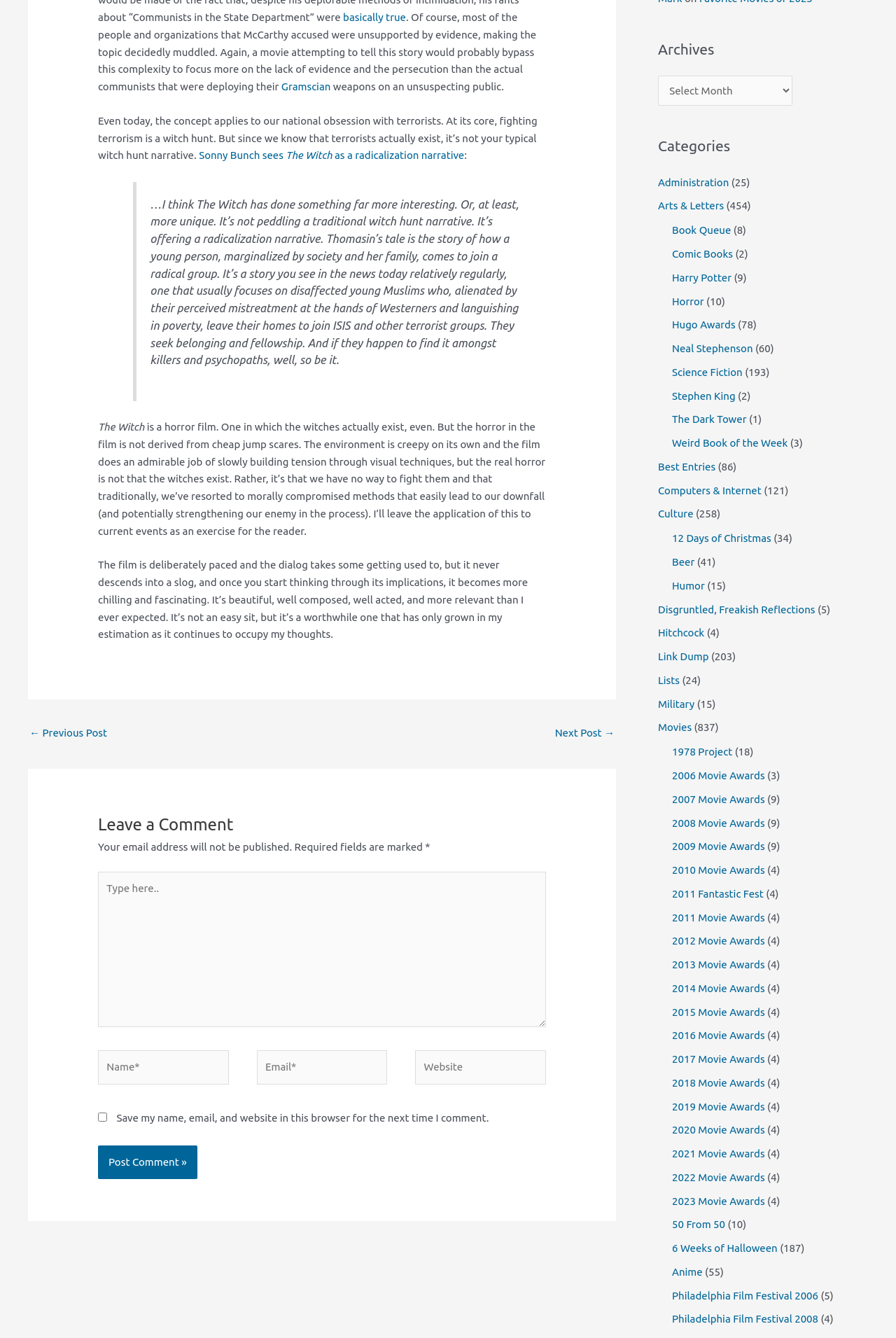Identify the bounding box coordinates of the region that needs to be clicked to carry out this instruction: "Click the 'Next Post →' link". Provide these coordinates as four float numbers ranging from 0 to 1, i.e., [left, top, right, bottom].

[0.619, 0.54, 0.686, 0.558]